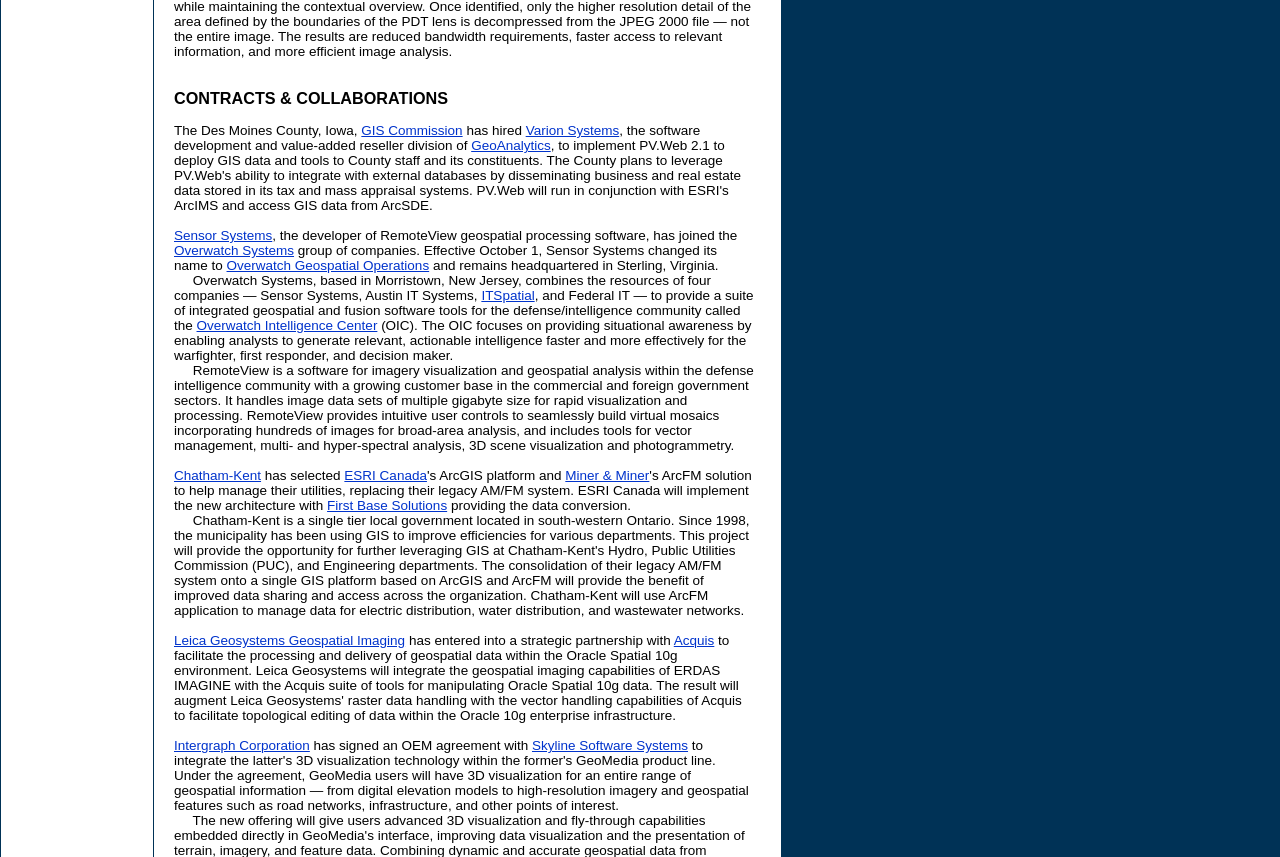Pinpoint the bounding box coordinates for the area that should be clicked to perform the following instruction: "Click on the 'Follow Ups' link".

None